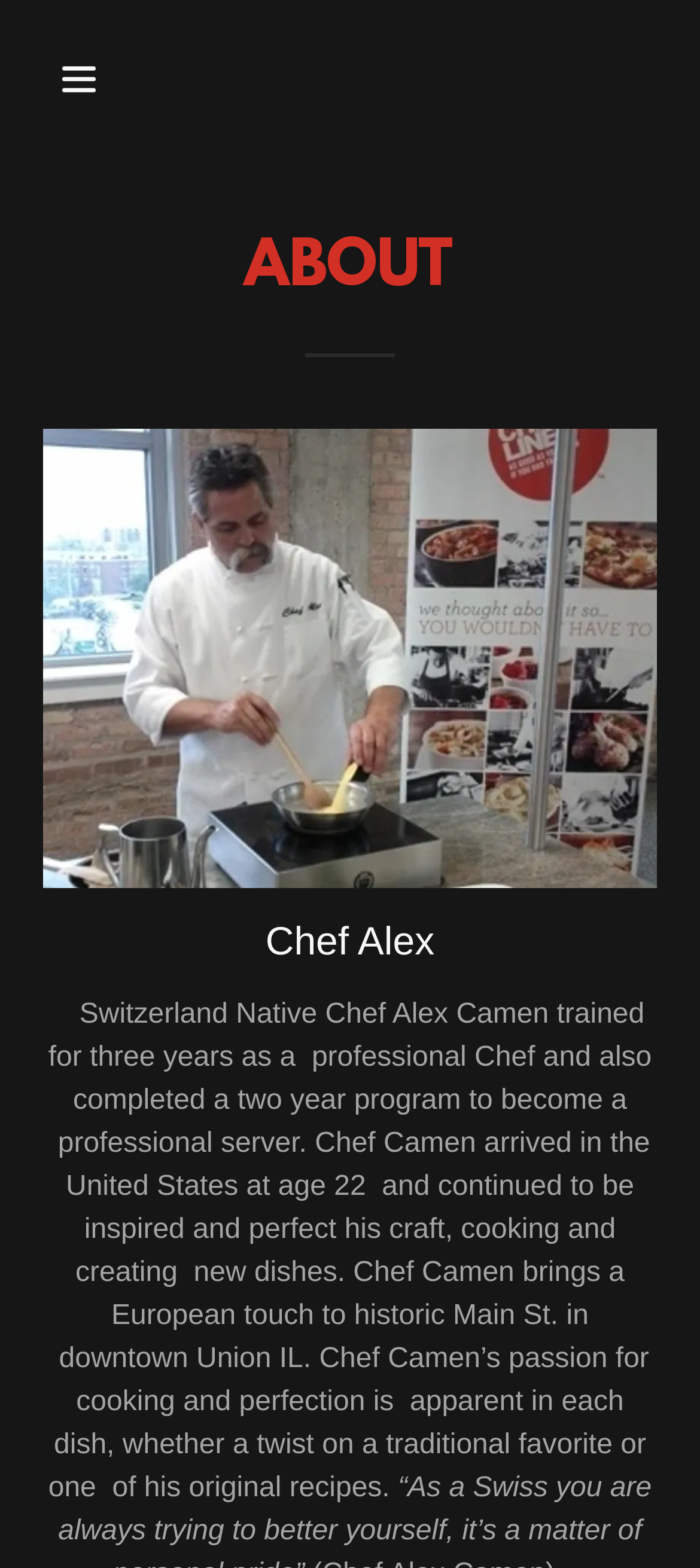Provide a short answer to the following question with just one word or phrase: Where is Chef Alex from?

Switzerland